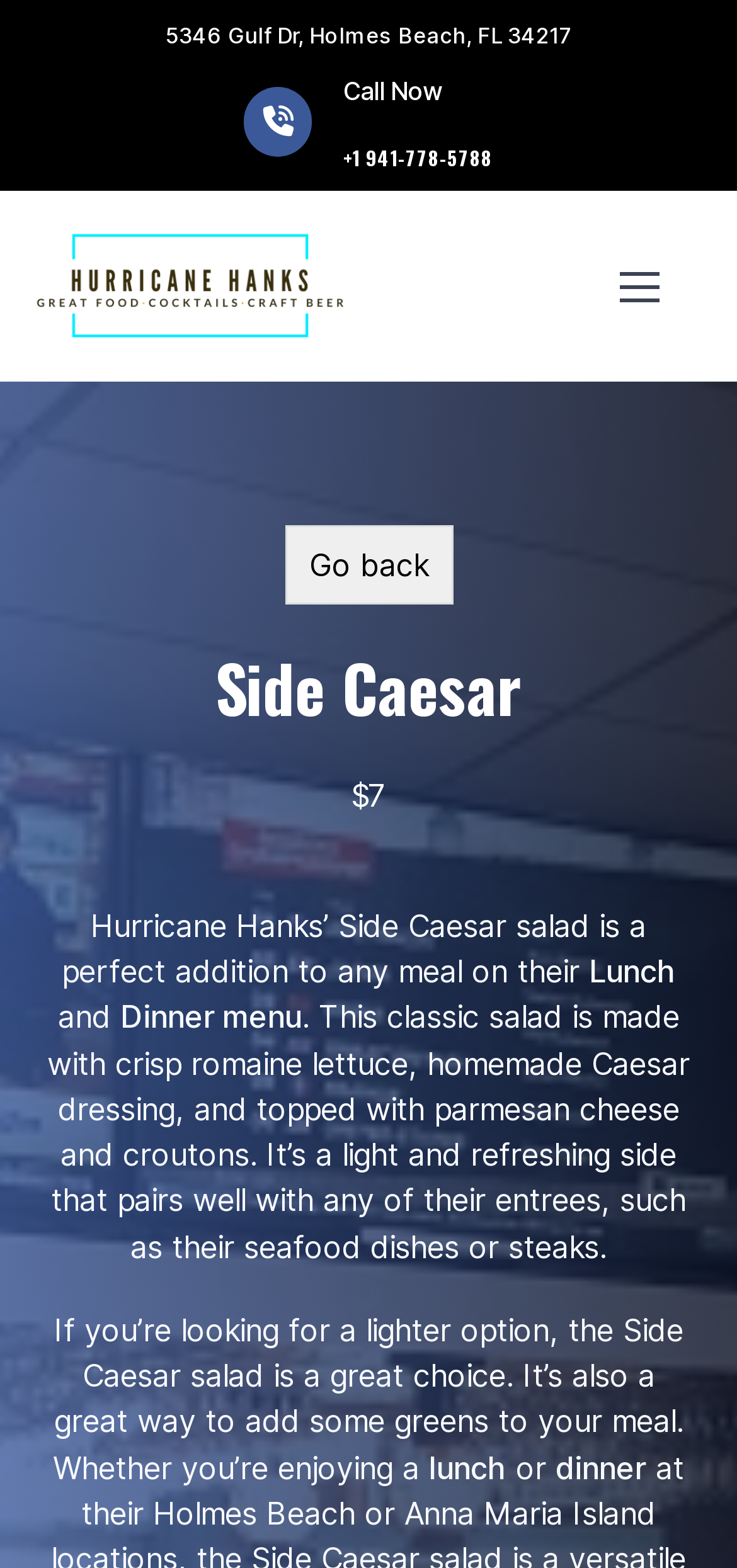Specify the bounding box coordinates of the region I need to click to perform the following instruction: "View the restaurant's address". The coordinates must be four float numbers in the range of 0 to 1, i.e., [left, top, right, bottom].

[0.224, 0.013, 0.776, 0.034]